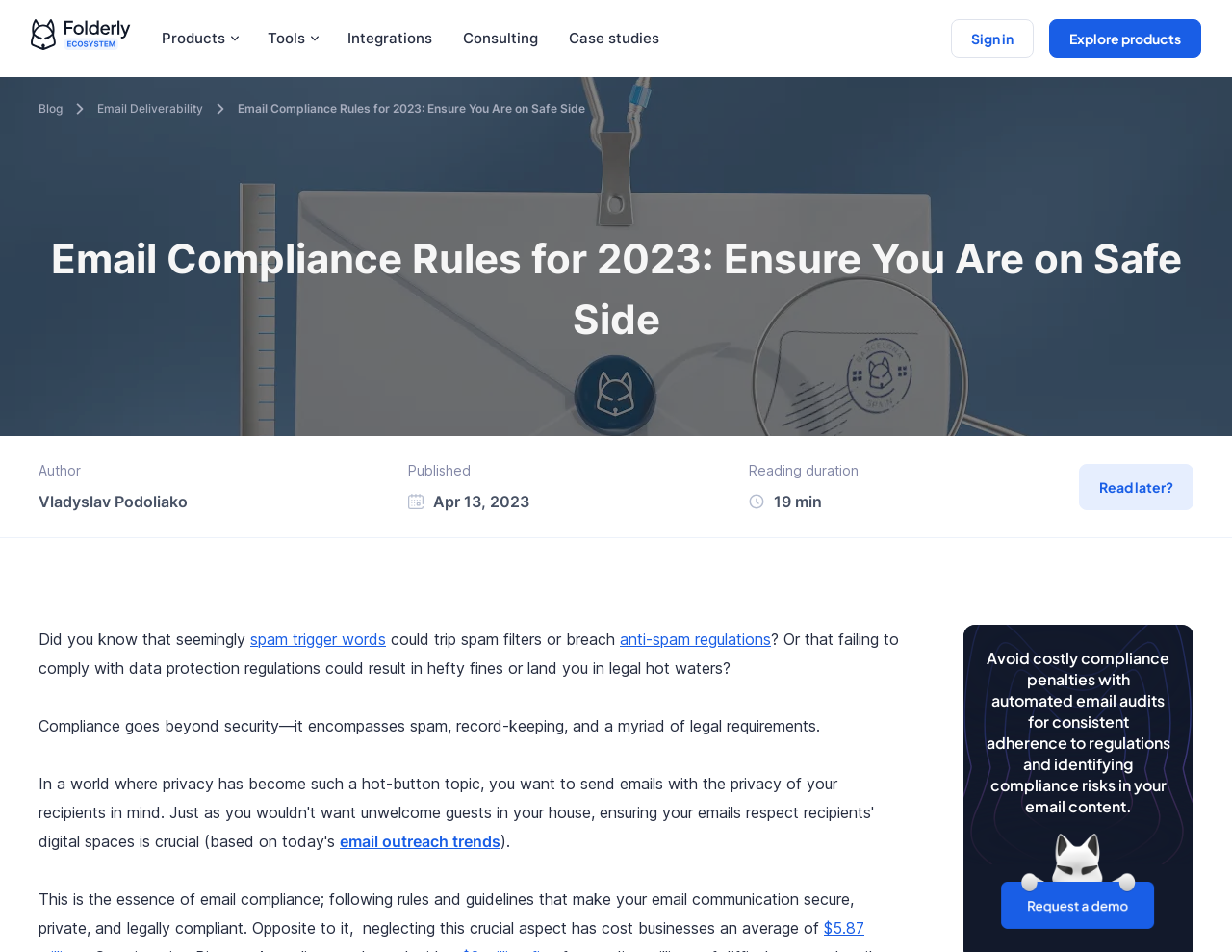Pinpoint the bounding box coordinates for the area that should be clicked to perform the following instruction: "Go to WordPress website".

None